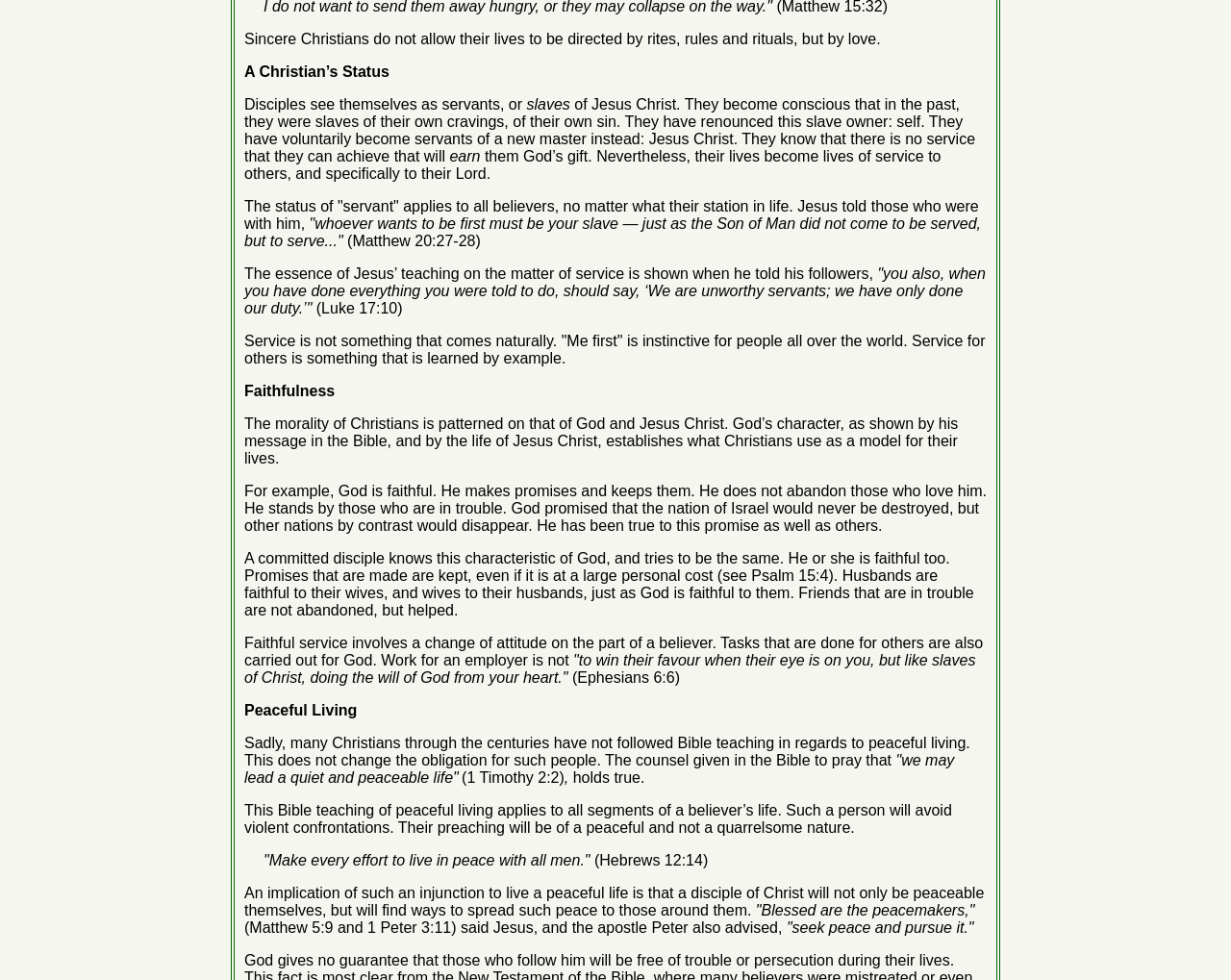What is the main topic of the webpage?
Based on the image, answer the question with a single word or brief phrase.

Peaceful Living